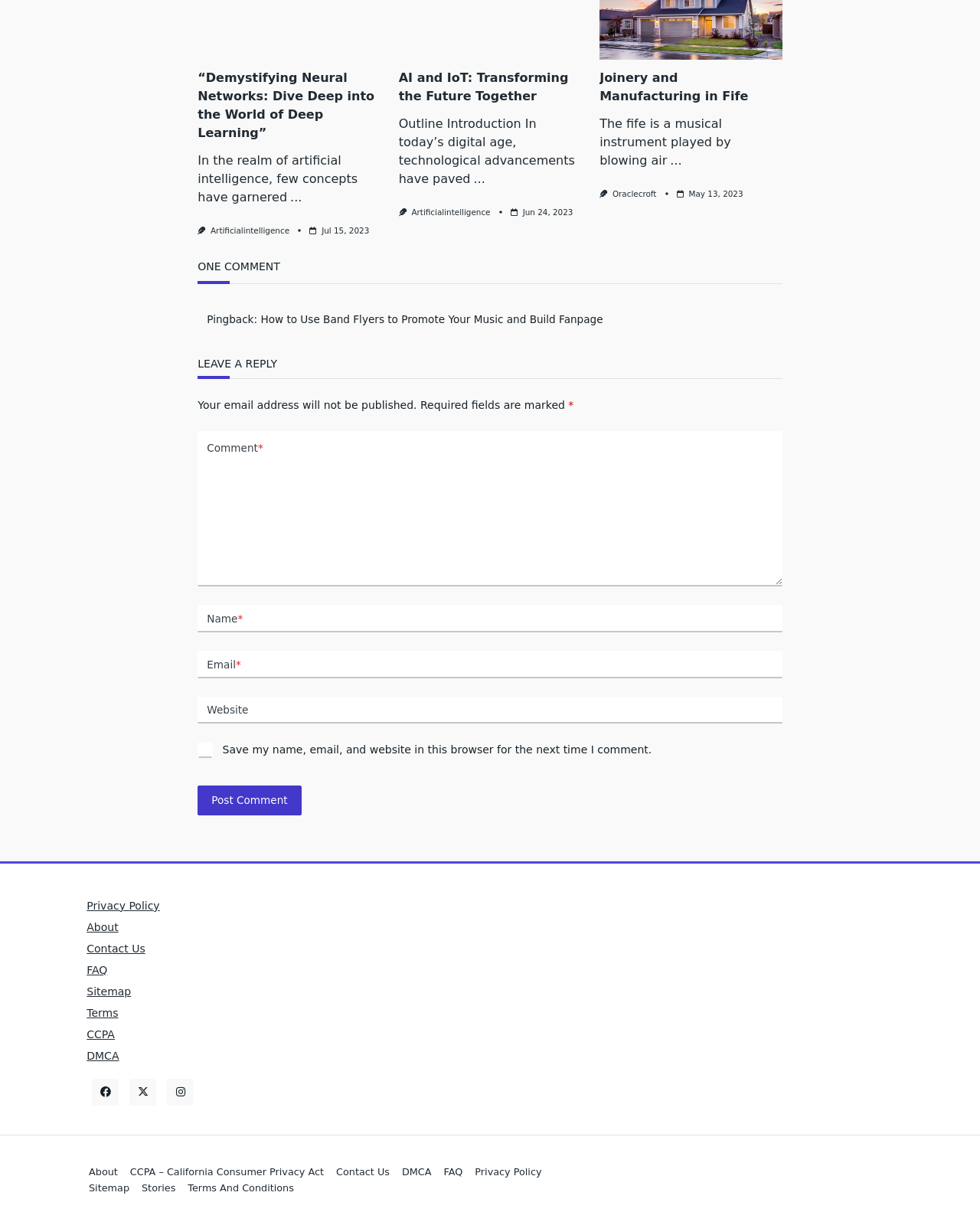Highlight the bounding box coordinates of the element that should be clicked to carry out the following instruction: "Click on the 'Post Comment' button". The coordinates must be given as four float numbers ranging from 0 to 1, i.e., [left, top, right, bottom].

[0.202, 0.641, 0.308, 0.666]